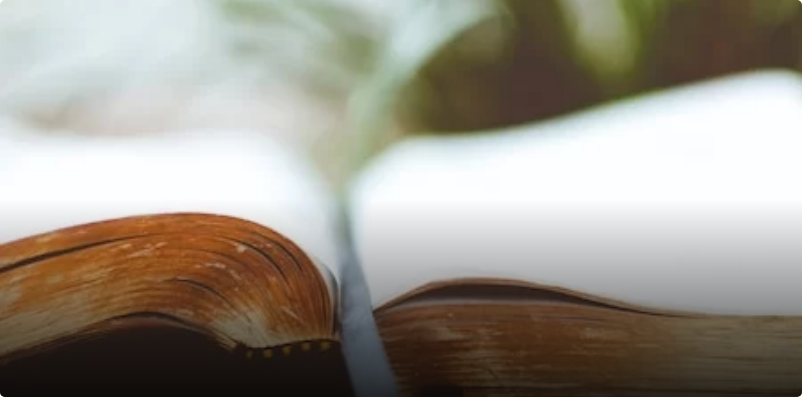What does the light background represent?
Please provide a comprehensive answer based on the visual information in the image.

The soft, light background on which the book is situated represents a tranquil, reflective environment that is conducive to contemplation and introspection, which is in line with the themes of memory and introspection explored in the text surrounding the book.